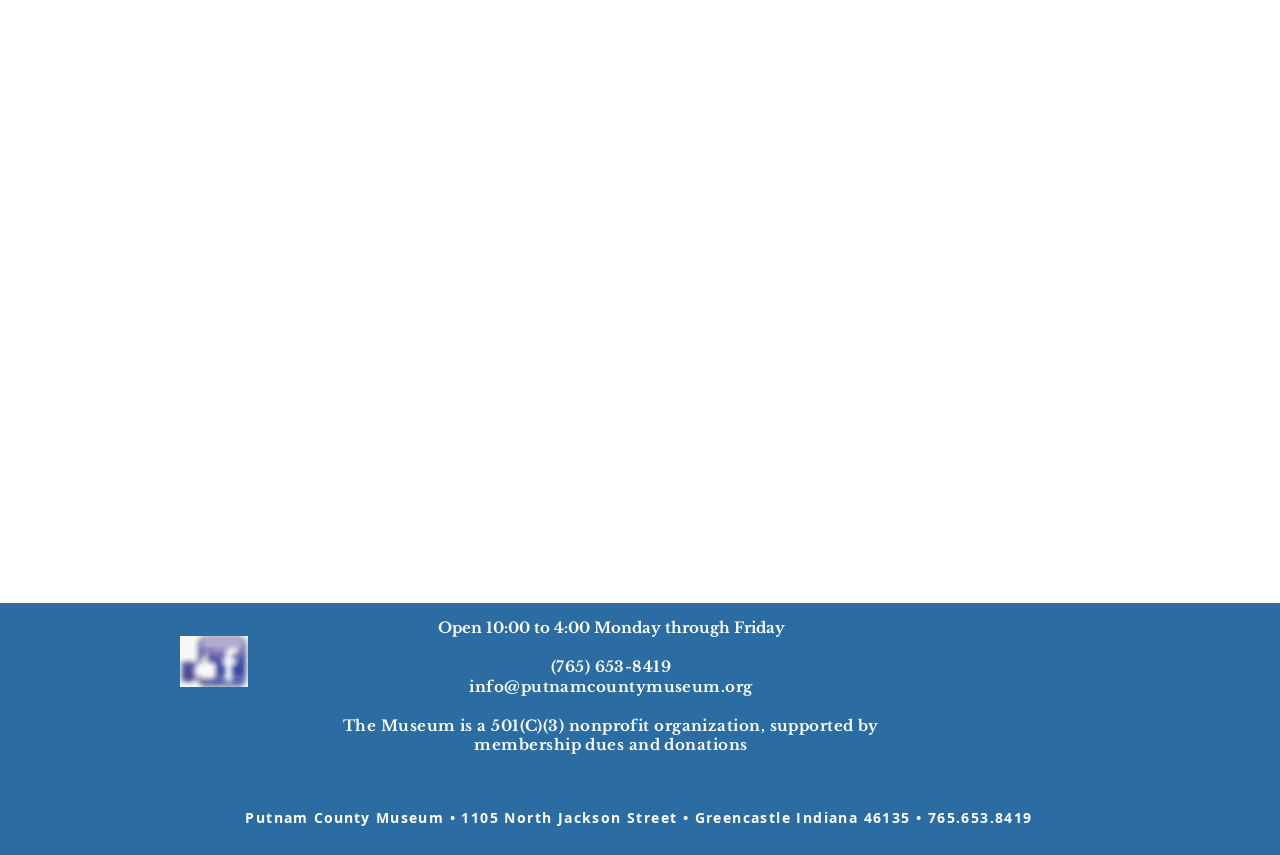What type of organization is the museum?
Answer the question with as much detail as possible.

I found the type of organization by looking at the StaticText element with the content 'The Museum is a 501(C)(3) nonprofit organization, supported by membership dues and donations'.